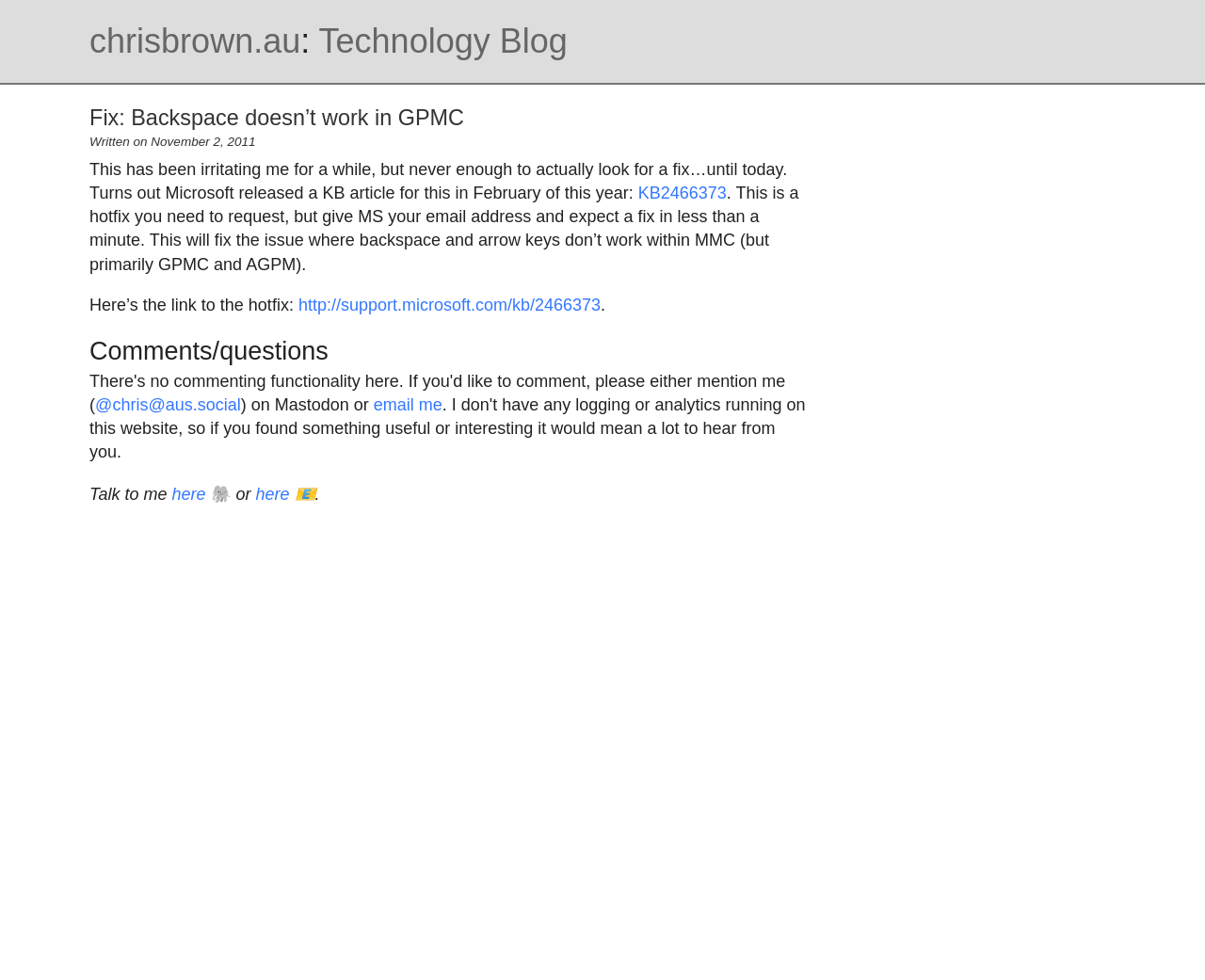Provide a comprehensive caption for the webpage.

This webpage is a technology blog post titled "Fix: Backspace doesn’t work in GPMC" on the website chrisbrown.au. At the top, there is a heading that displays the website's title, "chrisbrown.au: Technology Blog", with two links, "chrisbrown.au" and "Technology Blog", positioned side by side. 

Below the heading, there is a main section that contains the blog post. The post's title, "Fix: Backspace doesn’t work in GPMC", is displayed prominently, followed by the date "Written on November 2, 2011". The blog post's content is divided into paragraphs, with the first paragraph describing the issue of backspace not working in GPMC and the solution found in a Microsoft KB article. 

There is a link to the KB article, "KB2466373", within the paragraph. The second paragraph provides more information about the hotfix and its effects, with another link to the hotfix, "http://support.microsoft.com/kb/2466373". 

Further down, there is a heading "Comments/questions" that separates the blog post from the comments section. In this section, there are links to the author's Mastodon profile, "@chris@aus.social", and an email address, "email me", allowing readers to contact the author. 

At the very bottom of the page, there is a content information section with a brief message, "Talk to me", and two links, "here 🐘" and "here 📧", providing alternative ways to contact the author.